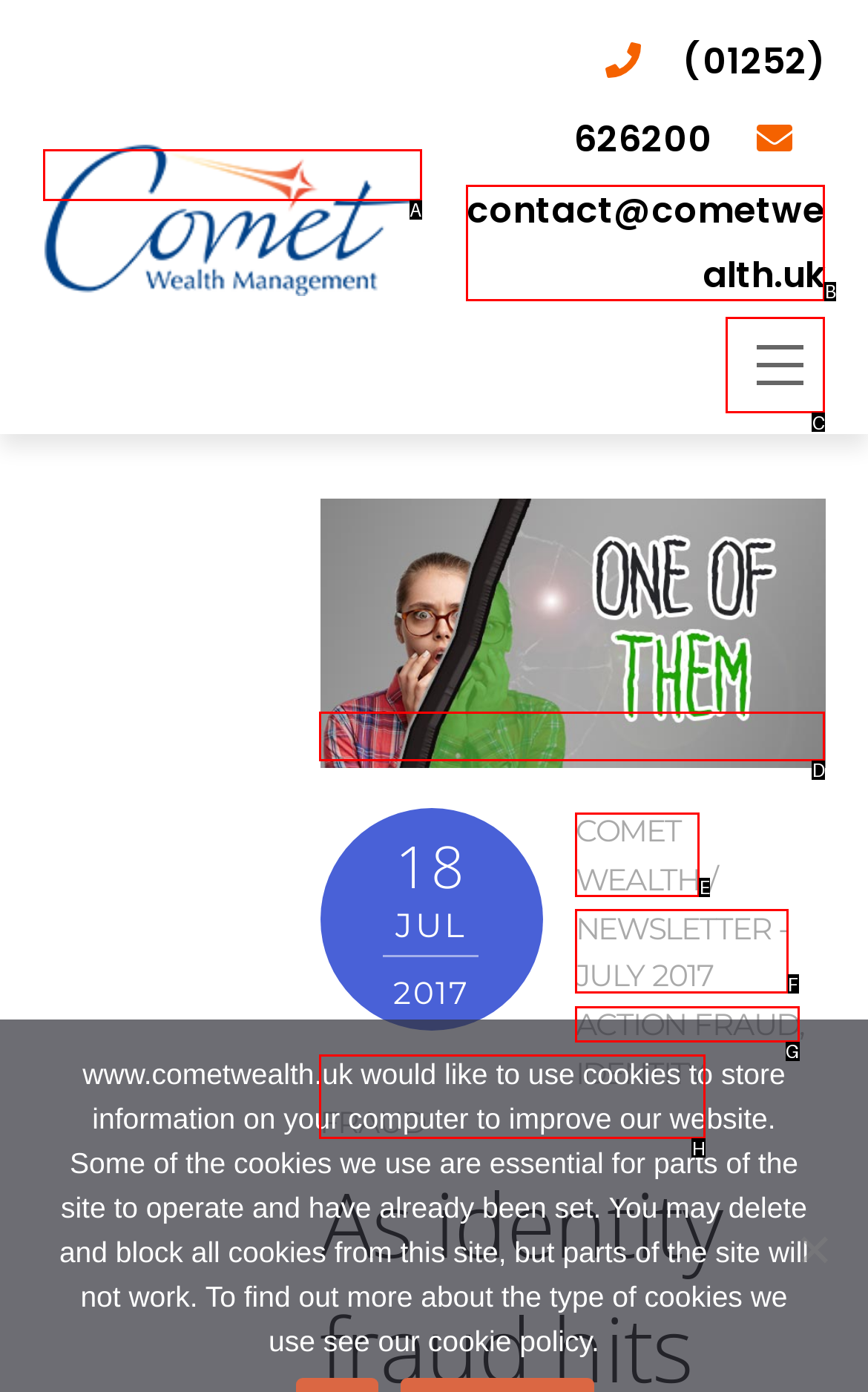Given the instruction: visit the contact page, which HTML element should you click on?
Answer with the letter that corresponds to the correct option from the choices available.

B